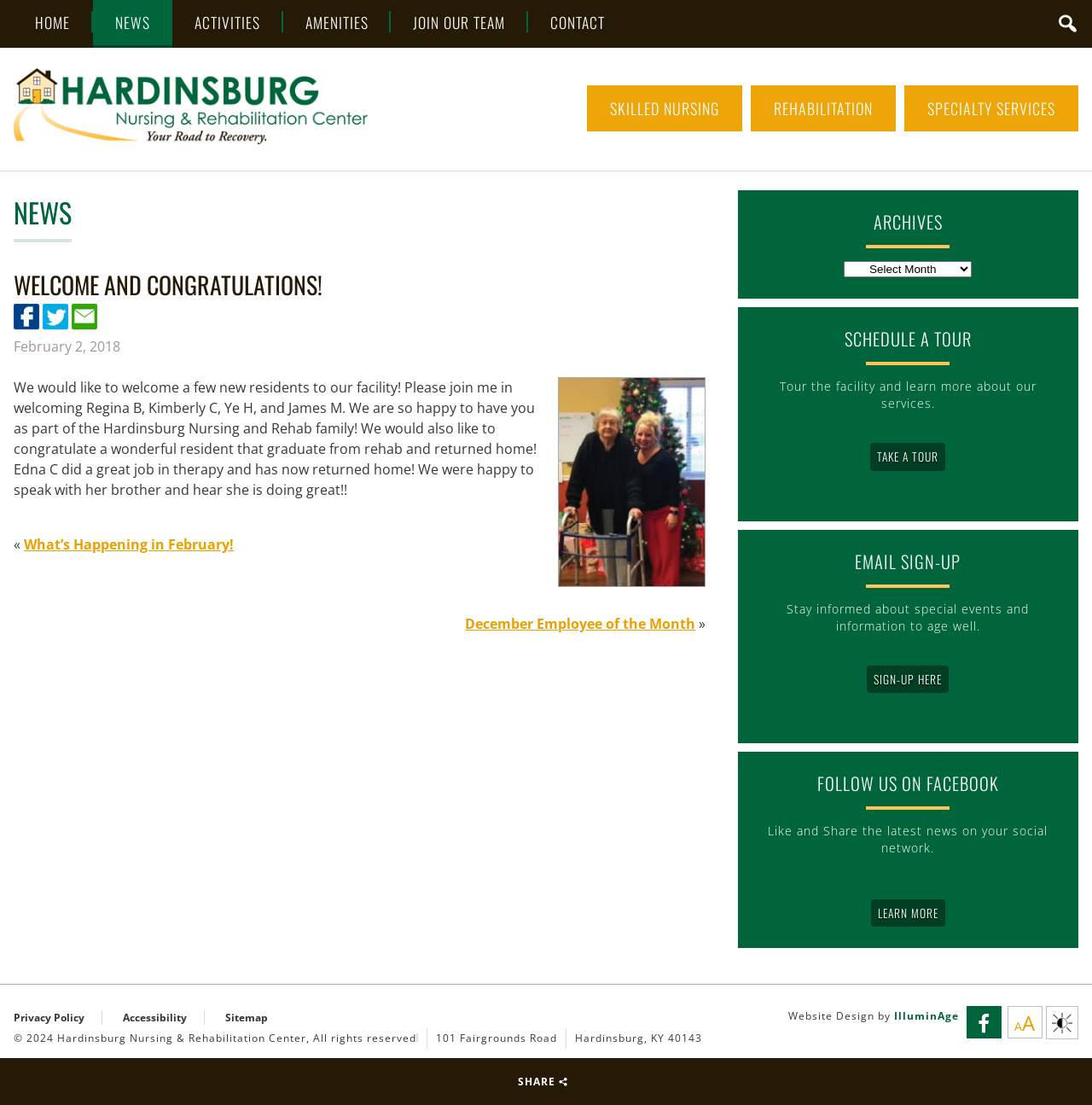Please specify the coordinates of the bounding box for the element that should be clicked to carry out this instruction: "Search". The coordinates must be four float numbers between 0 and 1, formatted as [left, top, right, bottom].

[0.965, 0.0, 0.988, 0.035]